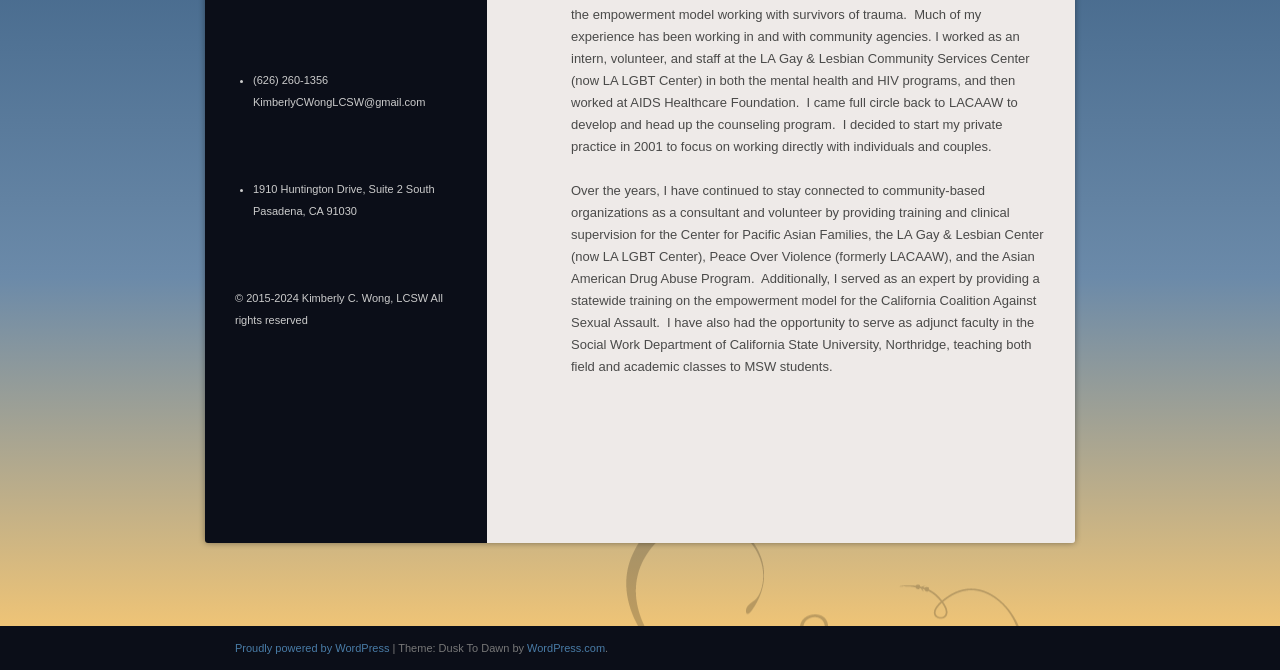Please determine the bounding box coordinates for the UI element described as: "Proudly powered by WordPress".

[0.184, 0.957, 0.304, 0.975]